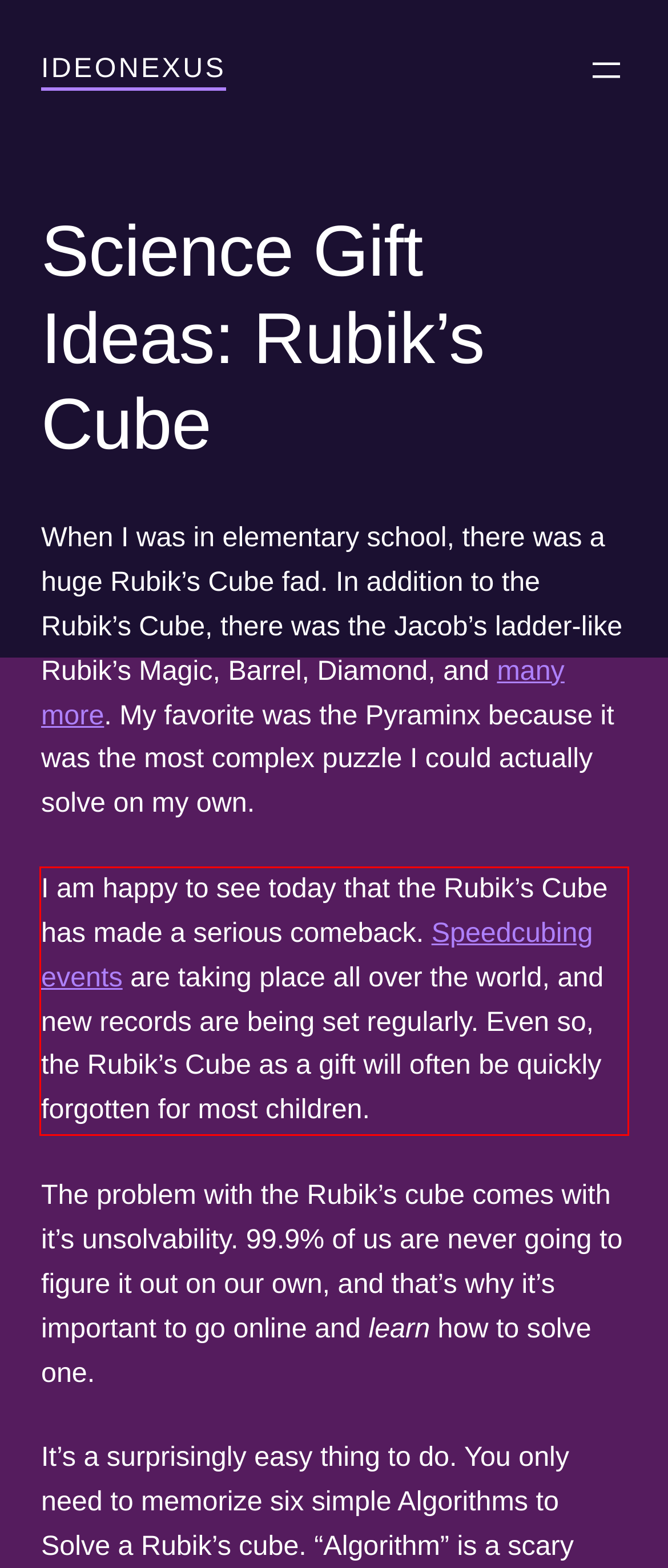Look at the webpage screenshot and recognize the text inside the red bounding box.

I am happy to see today that the Rubik’s Cube has made a serious comeback. Speedcubing events are taking place all over the world, and new records are being set regularly. Even so, the Rubik’s Cube as a gift will often be quickly forgotten for most children.